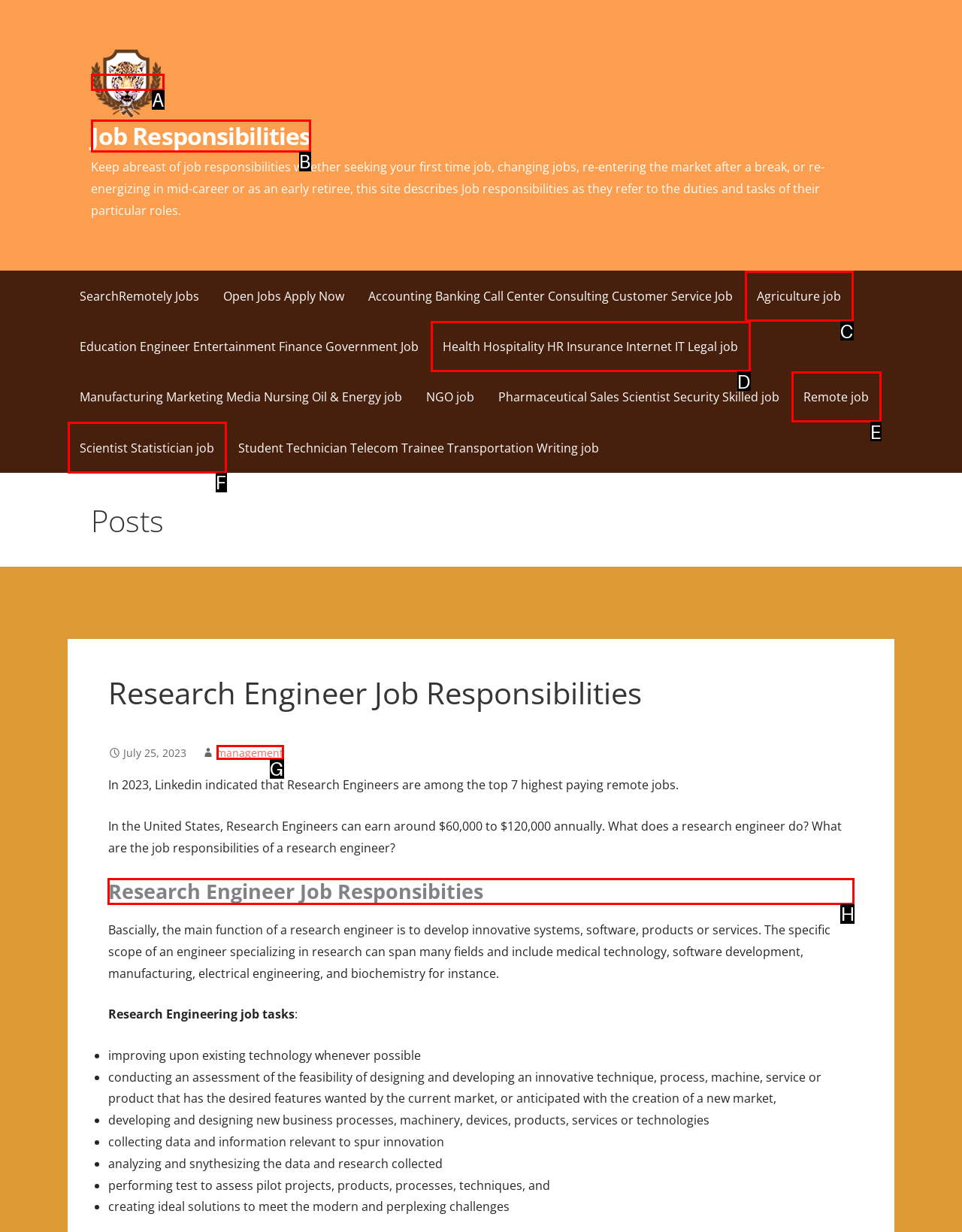Identify the correct UI element to click for the following task: Read about 'Research Engineer Job Responsibities' Choose the option's letter based on the given choices.

H